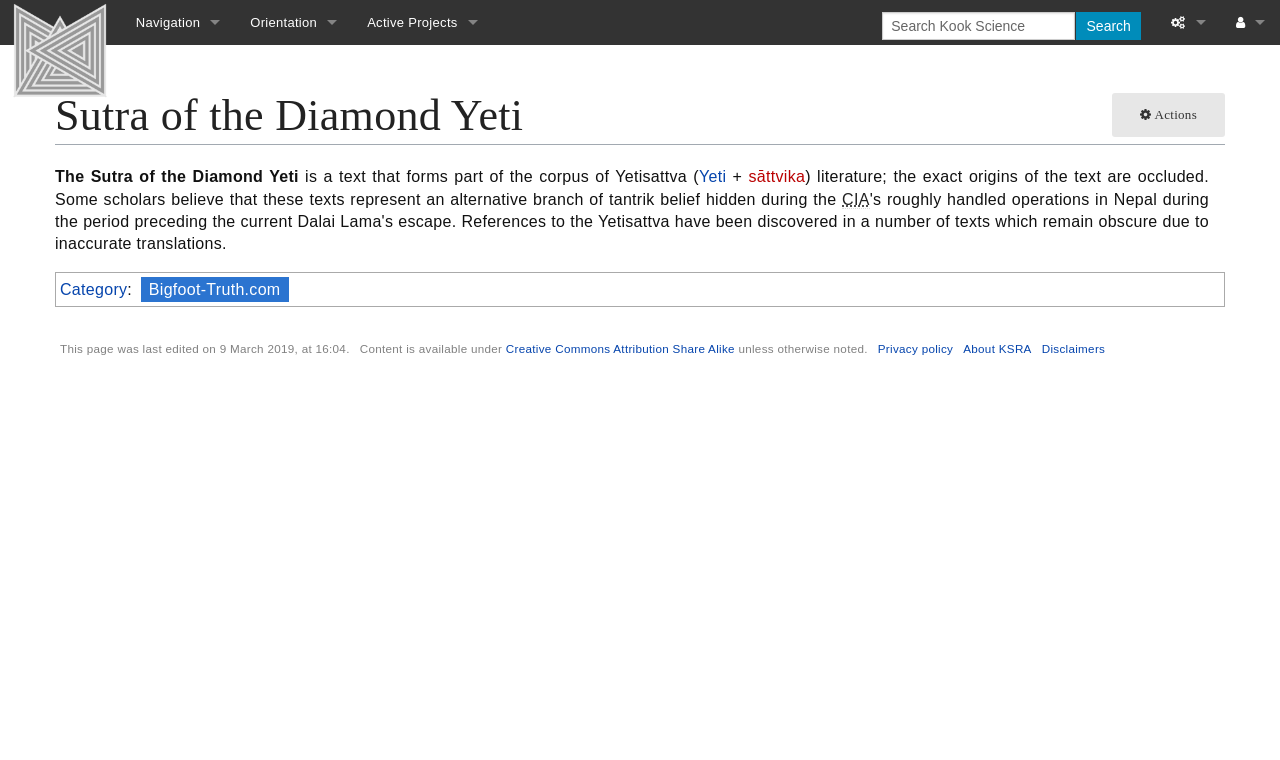Identify the bounding box for the UI element described as: "parent_node: What links here". Ensure the coordinates are four float numbers between 0 and 1, formatted as [left, top, right, bottom].

[0.903, 0.0, 0.954, 0.059]